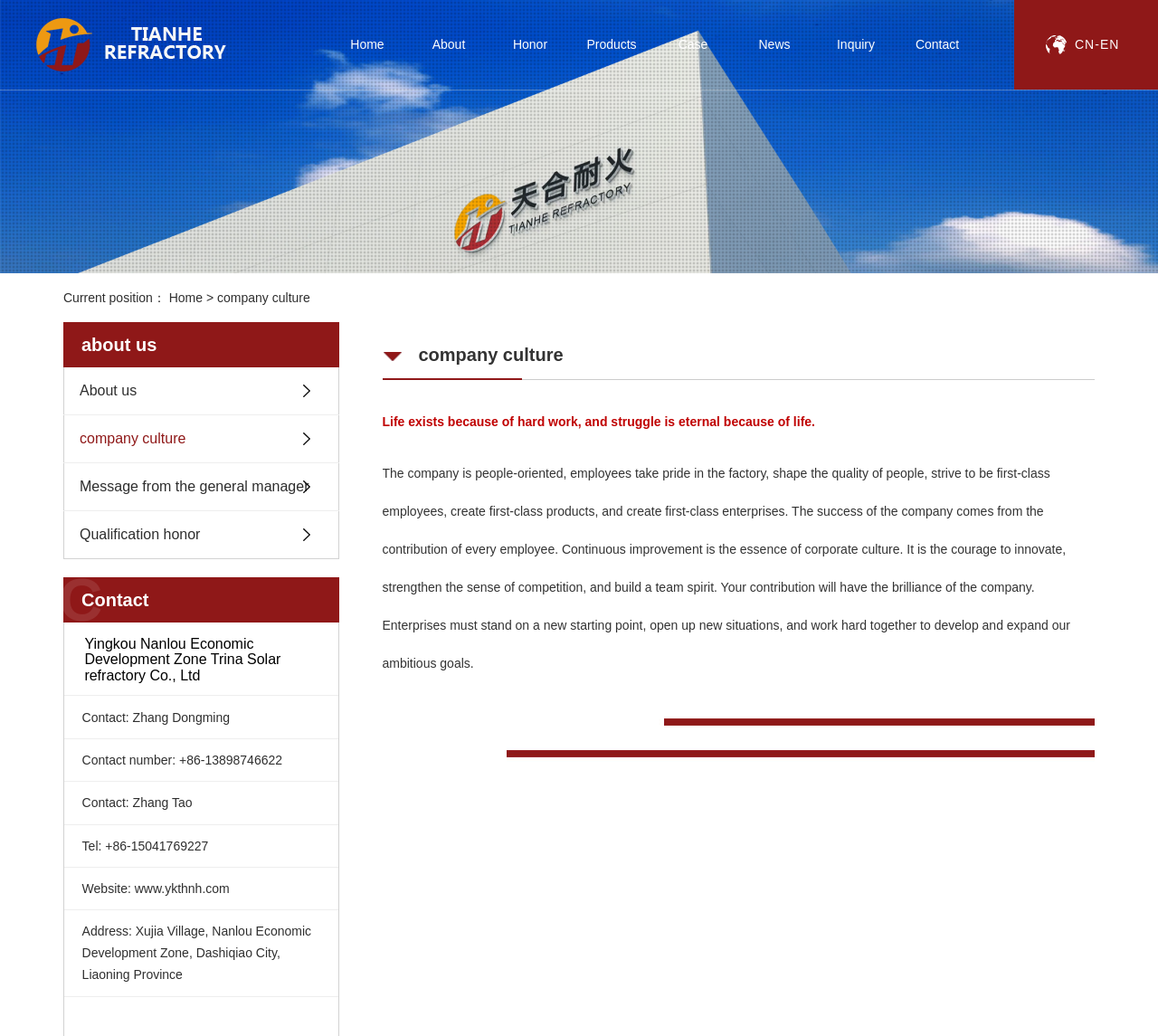Find the bounding box coordinates of the element's region that should be clicked in order to follow the given instruction: "Click the Contact link". The coordinates should consist of four float numbers between 0 and 1, i.e., [left, top, right, bottom].

[0.774, 0.0, 0.845, 0.086]